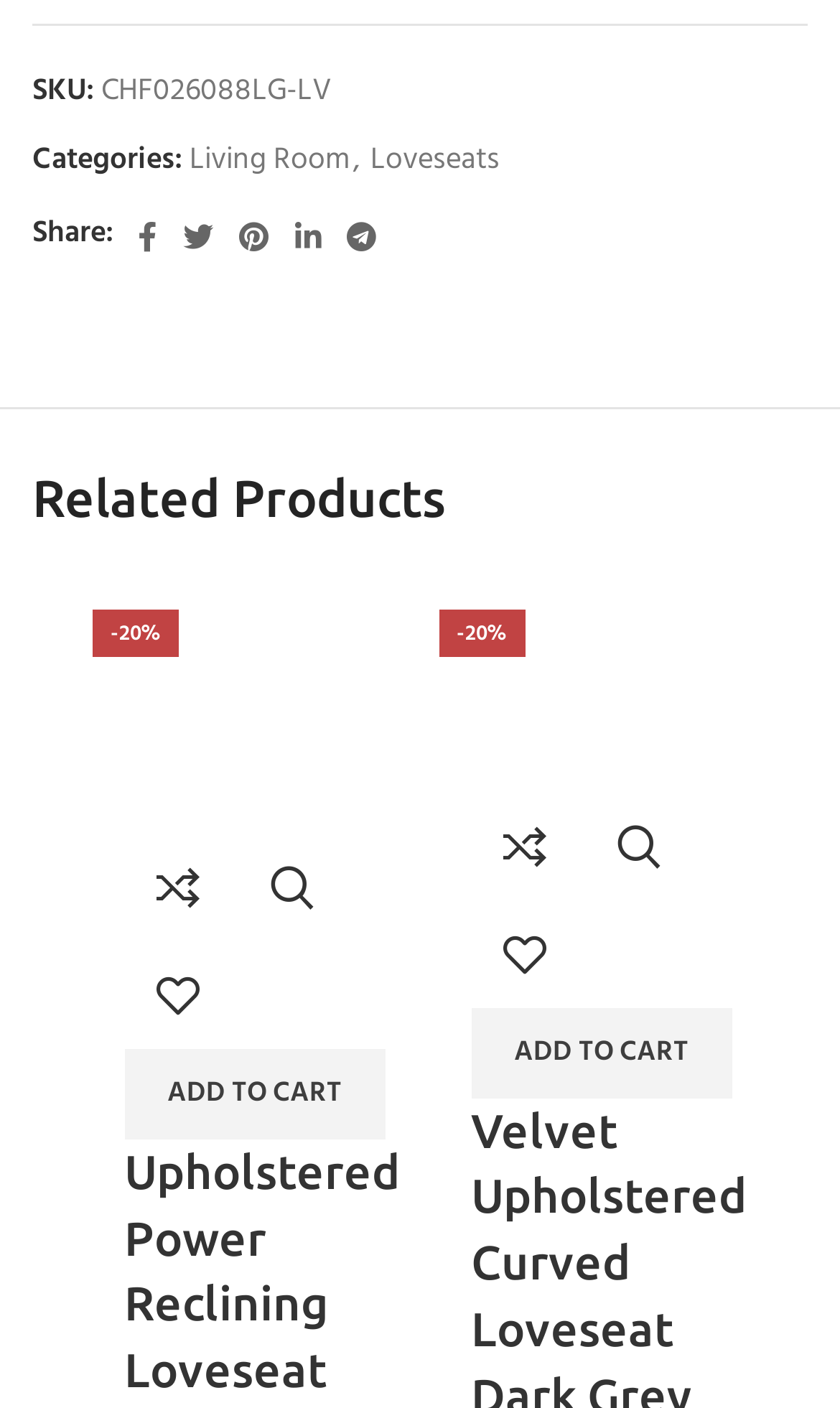Please provide a brief answer to the question using only one word or phrase: 
How many related products are displayed?

2